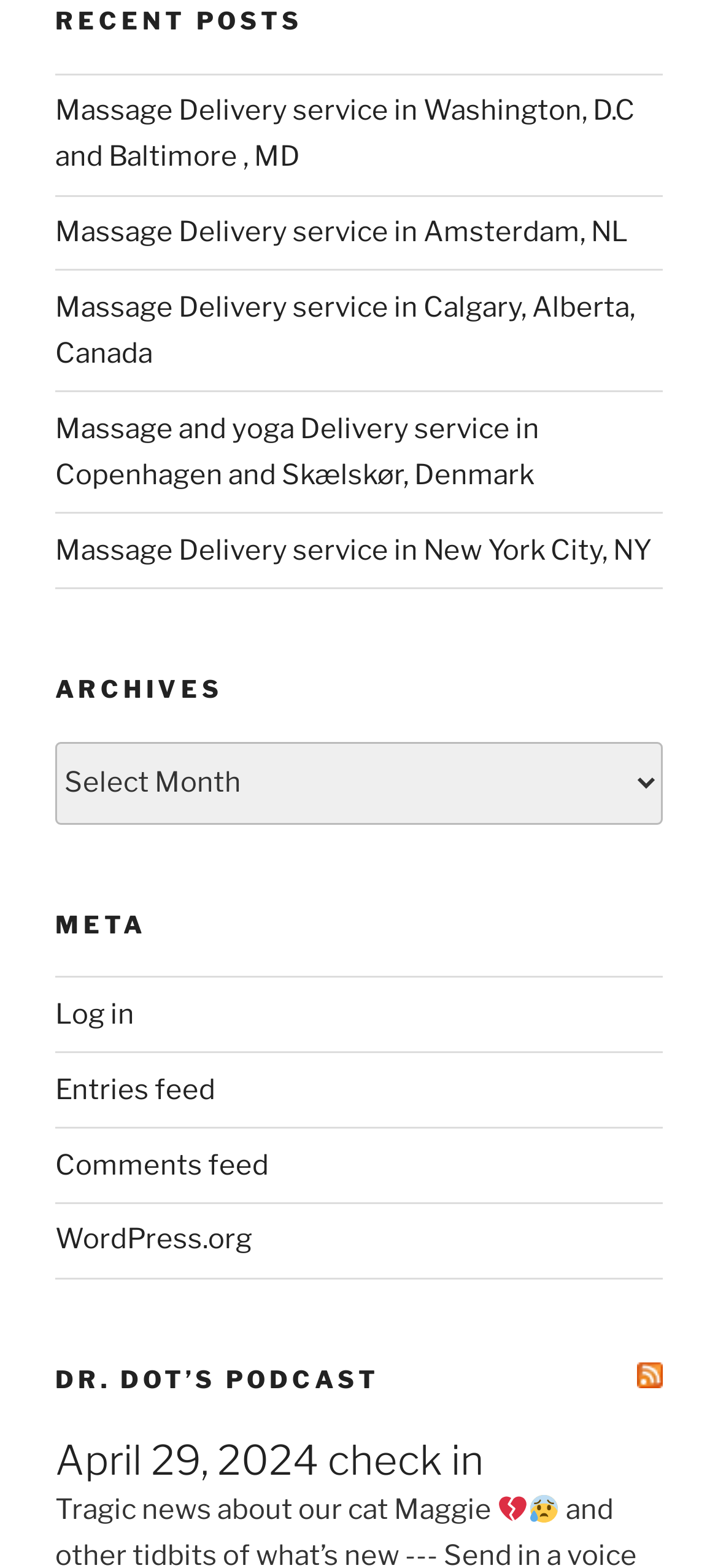Pinpoint the bounding box coordinates for the area that should be clicked to perform the following instruction: "Read post about tragic news about our cat Maggie".

[0.077, 0.953, 0.692, 0.974]